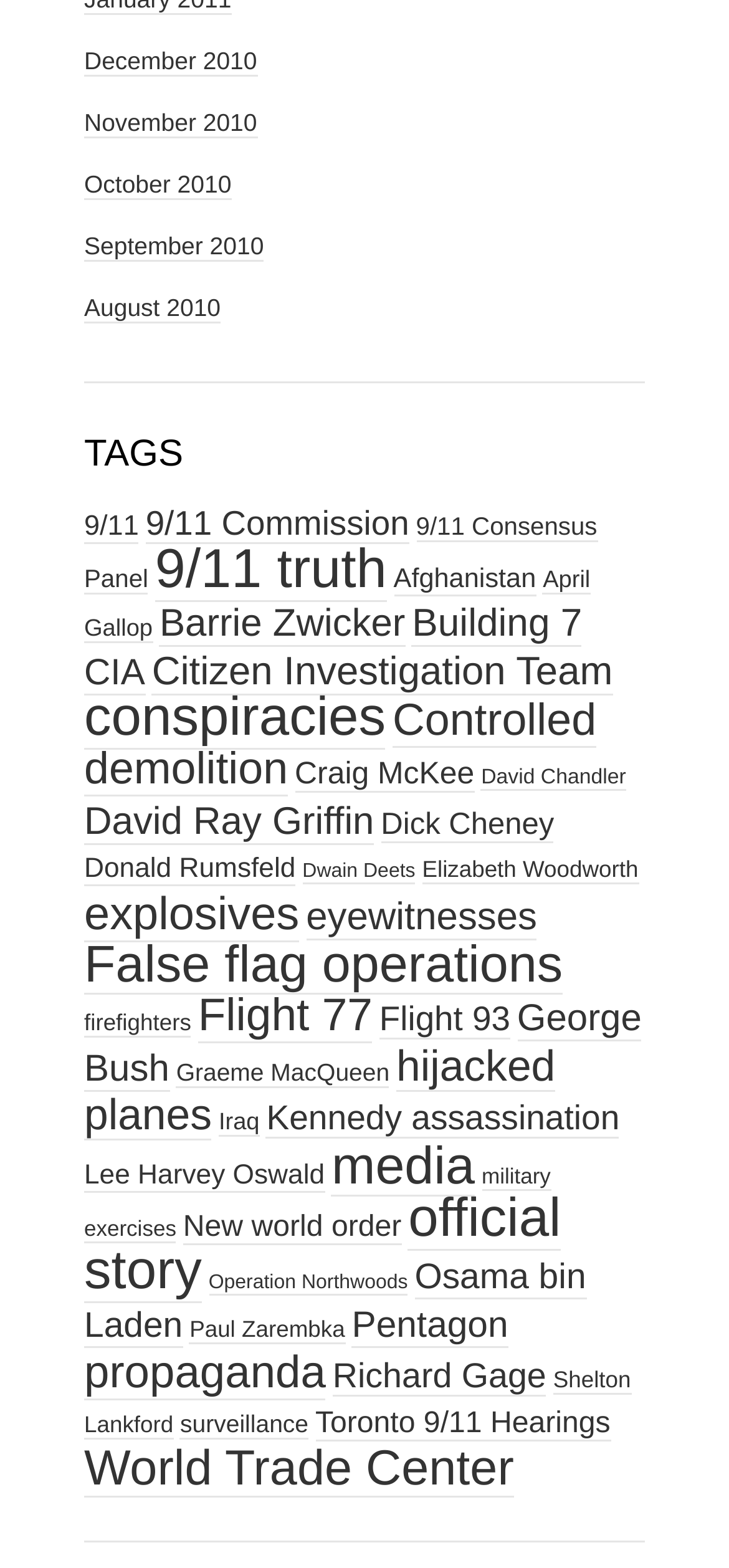Give a concise answer using one word or a phrase to the following question:
What is the most popular 9/11 topic?

9/11 truth